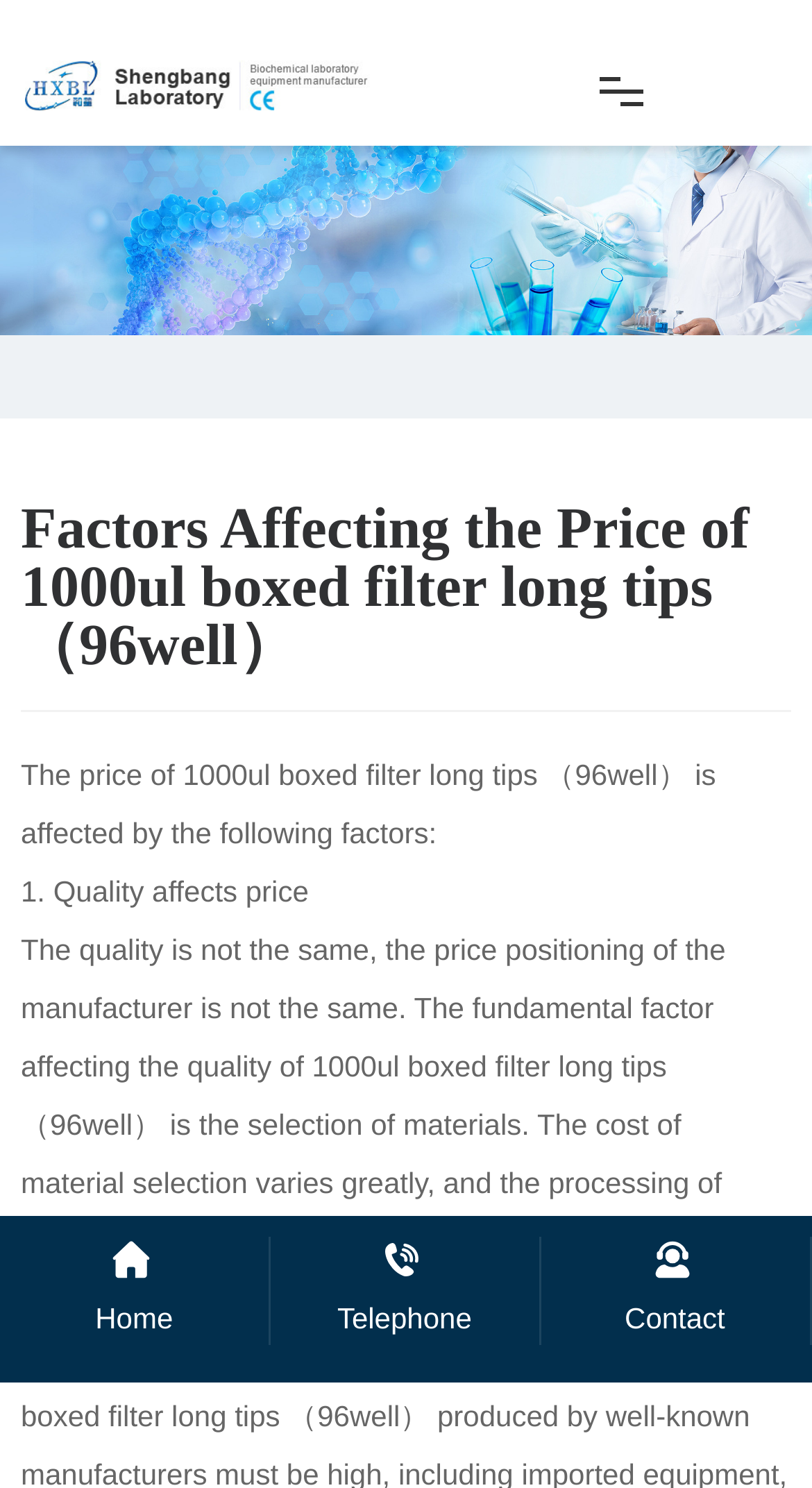Please find the bounding box coordinates of the clickable region needed to complete the following instruction: "Check out Las Vegas Man Convicted in 2016 Santa Monica Home Invasion Case". The bounding box coordinates must consist of four float numbers between 0 and 1, i.e., [left, top, right, bottom].

None